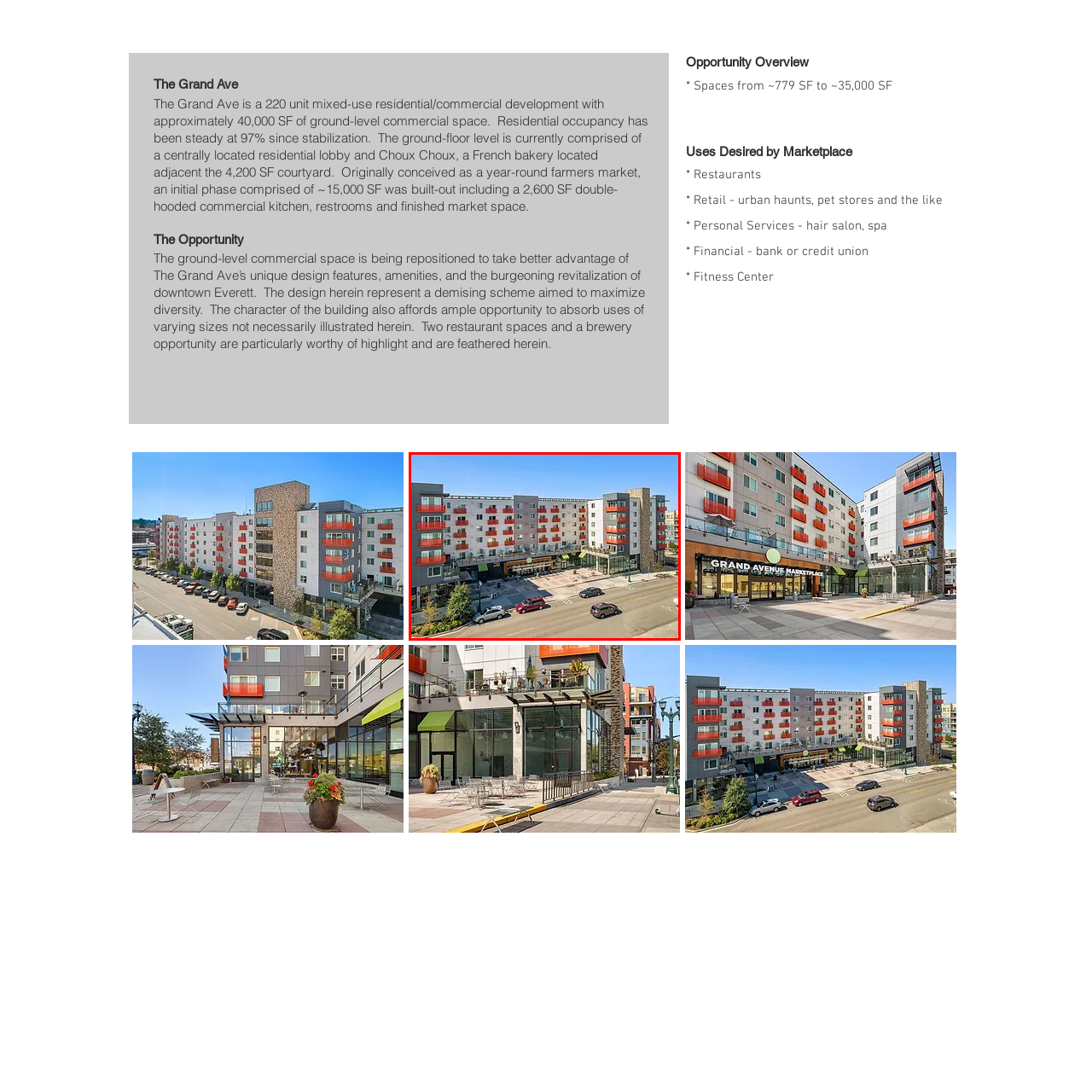Generate a detailed caption for the content inside the red bounding box.

The image showcases "The Grand Ave," a striking mixed-use residential and commercial development featuring a total of 220 units. The building is prominently designed with modern architecture, highlighted by vibrant red balconies that add a pop of color against the neutral facade. The ground-level commercial space, which spans approximately 40,000 square feet, includes a centrally located residential lobby and Choux Choux, a charming French bakery that is positioned next to a spacious 4,200 square foot courtyard.

The photograph captures the well-planned exterior, revealing the inviting entrance and outdoor seating areas, ideal for patrons of the commercial spaces. The development is situated in downtown Everett, an area undergoing revitalization, making it a prime location for diverse businesses, including two restaurant spaces and a potential brewery highlighted in the accompanying texts. The bustling streets below are lined with vehicles, illustrating the active urban environment surrounding this contemporary property. This vibrant setting is crafted to take full advantage of The Grand Ave’s unique design features and the growing appeal of the area.